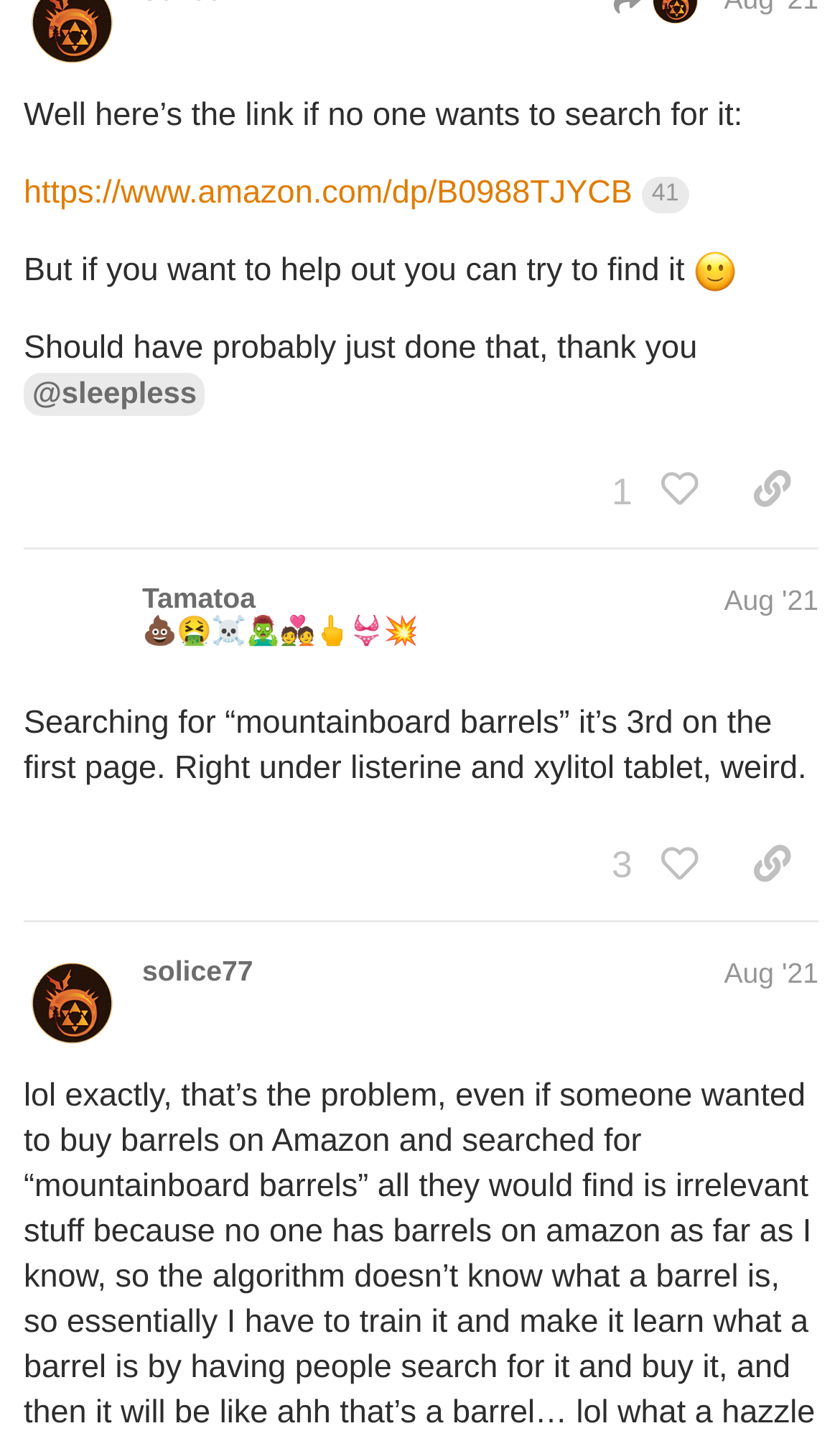Please reply to the following question using a single word or phrase: 
How many posts are on this page?

2